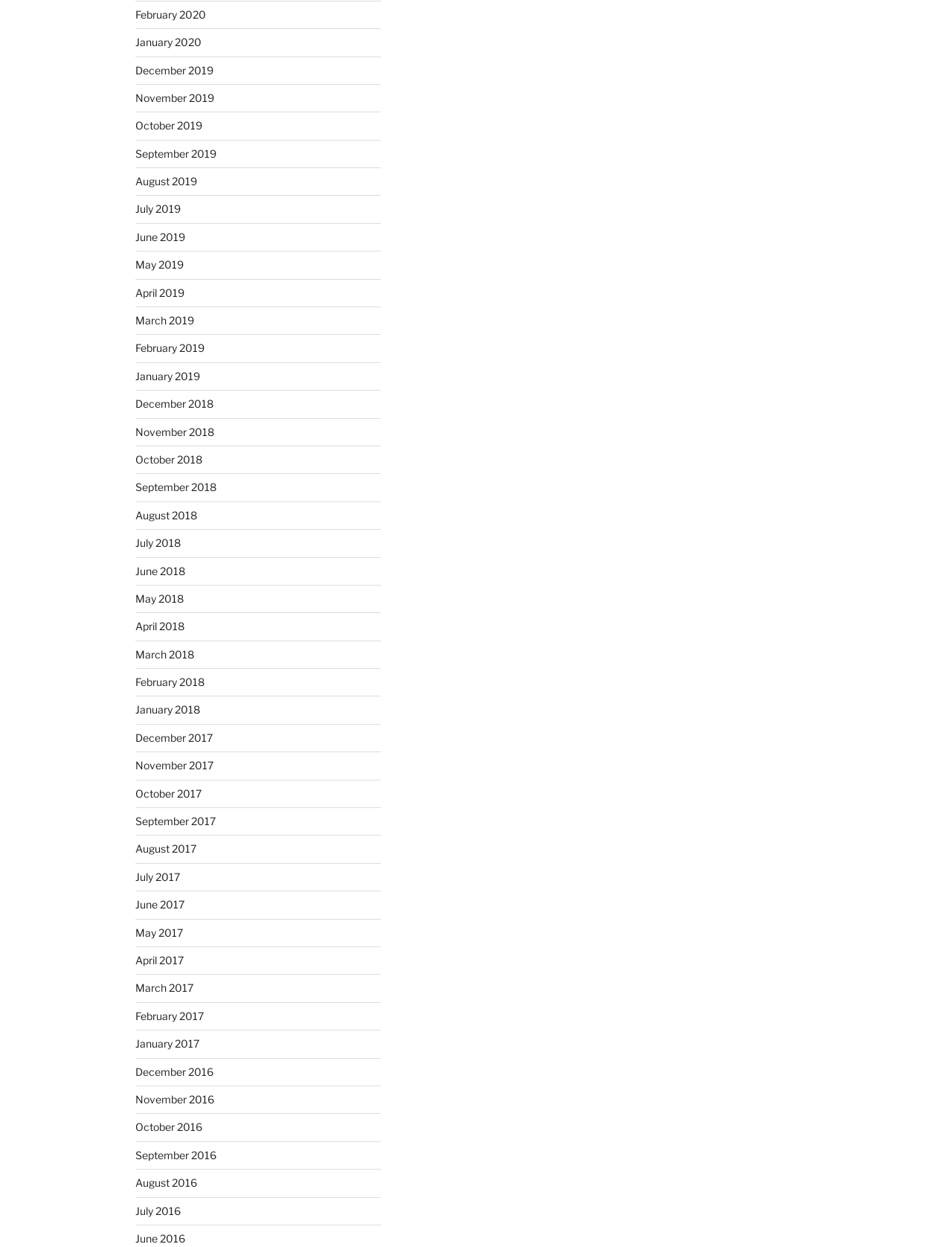Find the bounding box coordinates for the element that must be clicked to complete the instruction: "view June 2016". The coordinates should be four float numbers between 0 and 1, indicated as [left, top, right, bottom].

[0.142, 0.988, 0.195, 0.998]